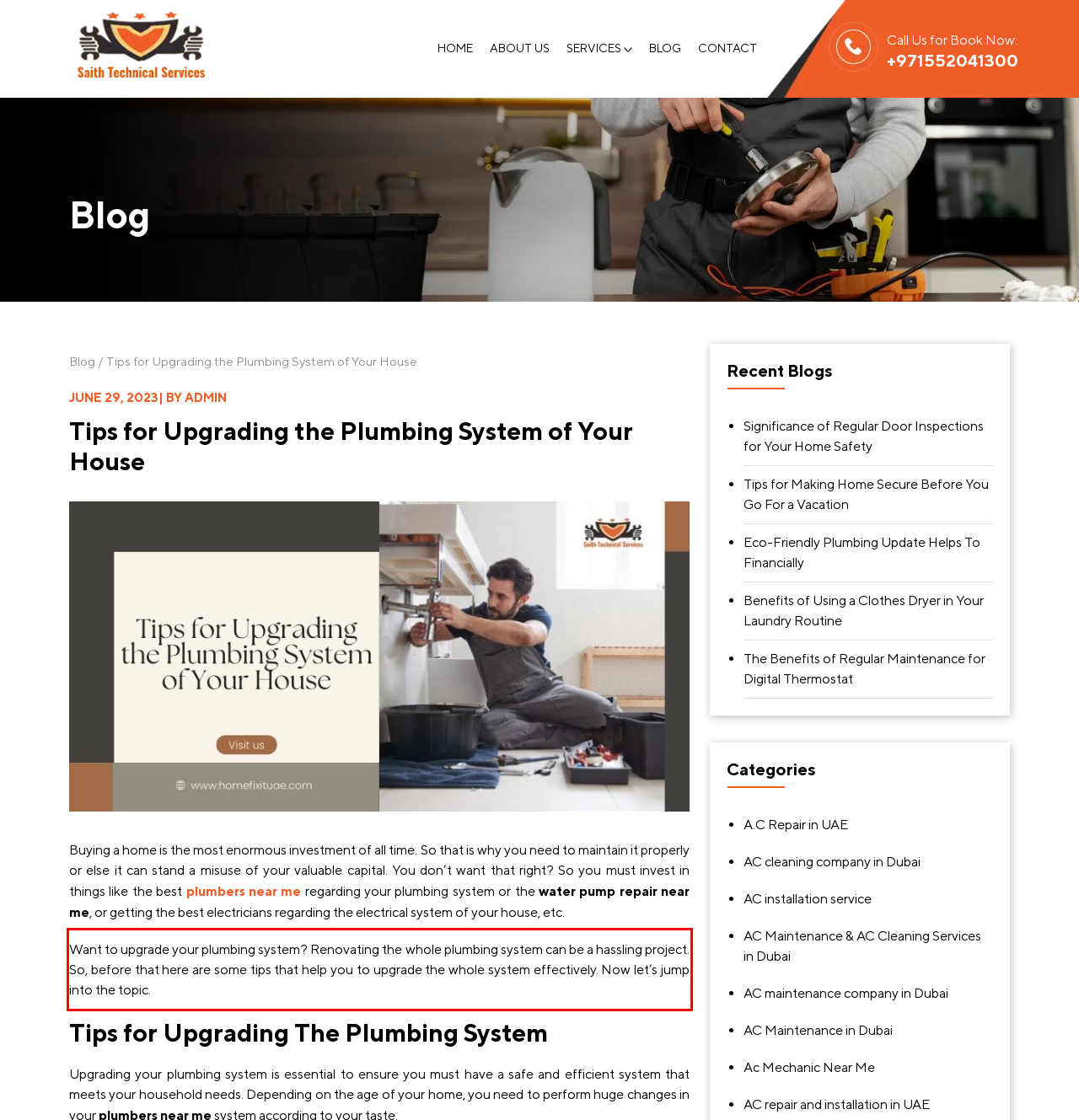Analyze the screenshot of the webpage that features a red bounding box and recognize the text content enclosed within this red bounding box.

Want to upgrade your plumbing system? Renovating the whole plumbing system can be a hassling project. So, before that here are some tips that help you to upgrade the whole system effectively. Now let’s jump into the topic.